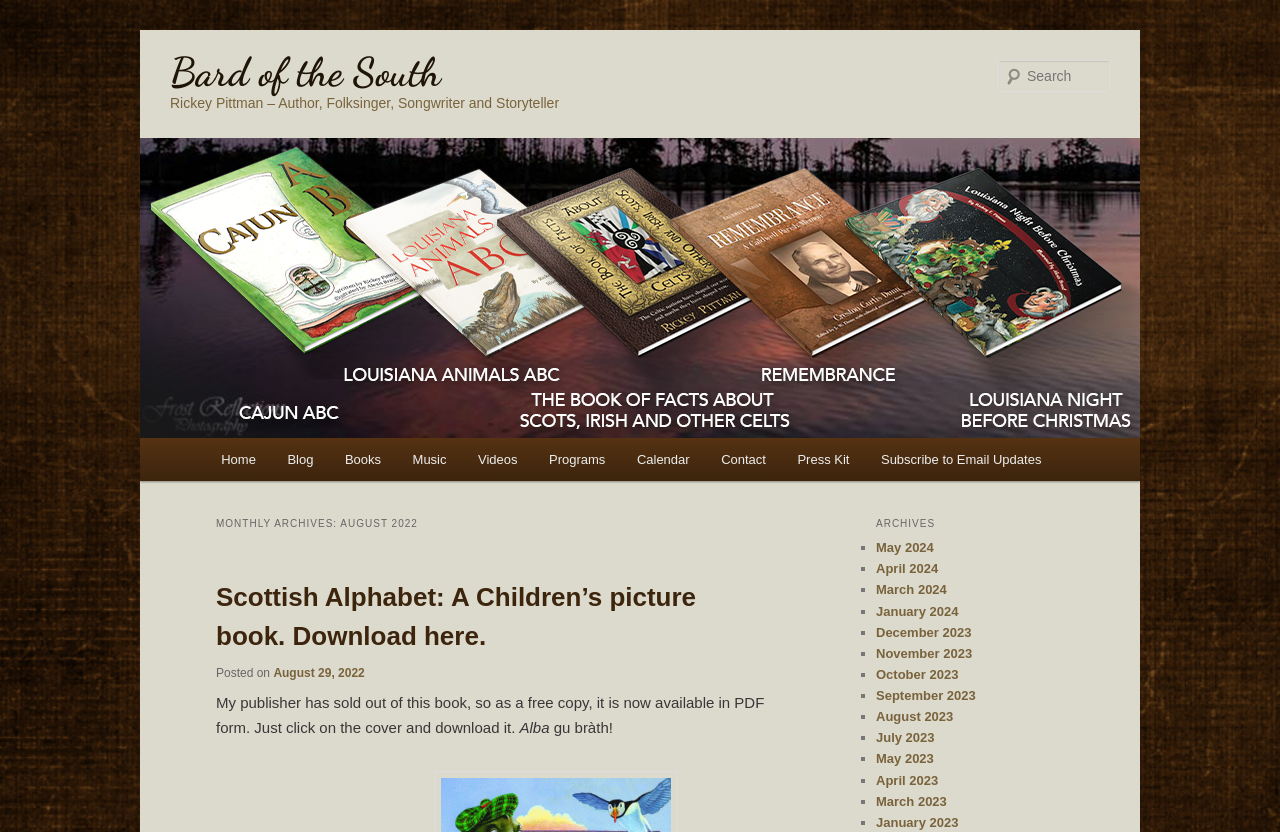Identify the coordinates of the bounding box for the element described below: "Subscribe to Email Updates". Return the coordinates as four float numbers between 0 and 1: [left, top, right, bottom].

[0.676, 0.526, 0.826, 0.578]